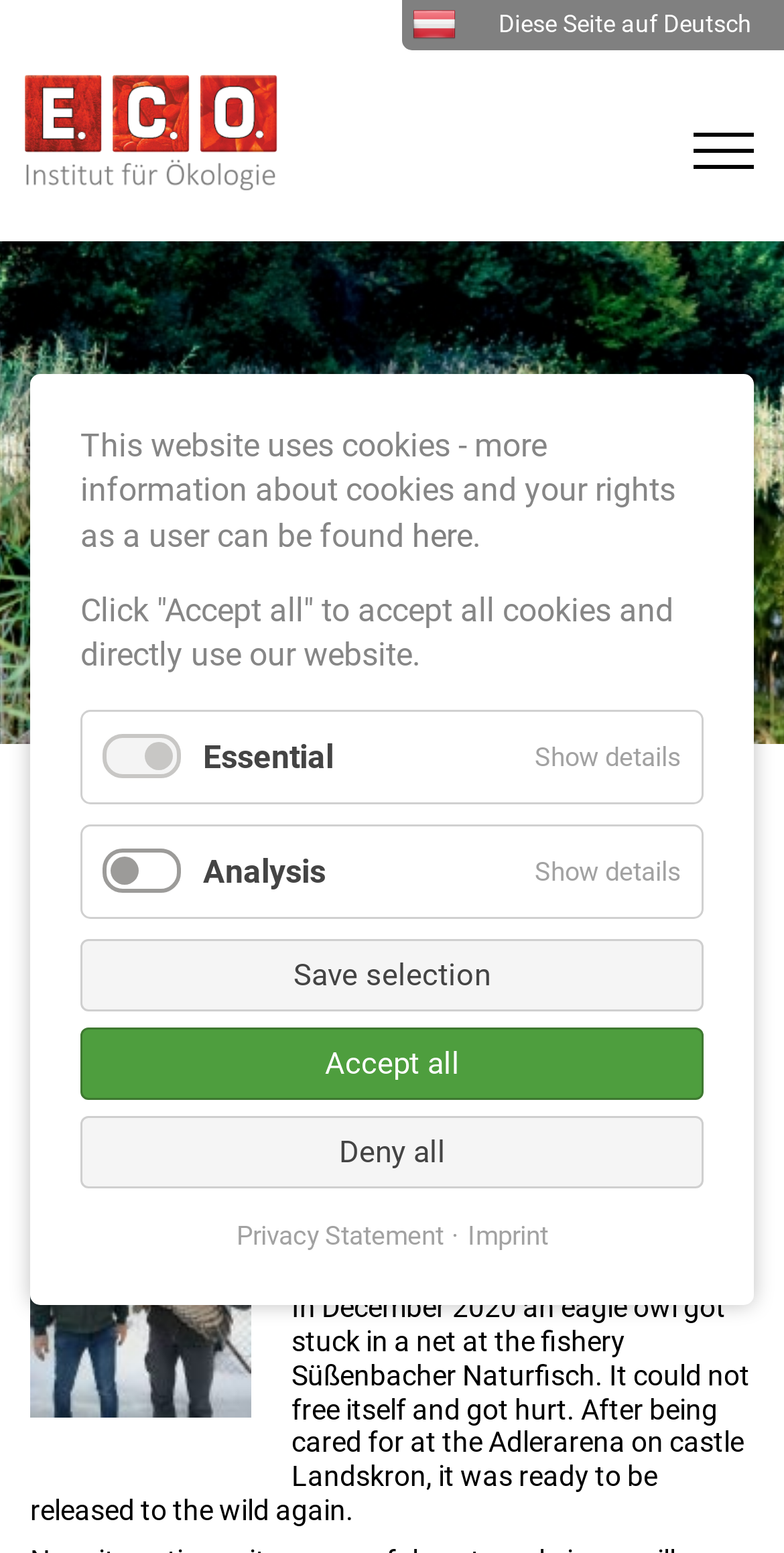Find the bounding box coordinates of the element to click in order to complete this instruction: "Click the link to the E.C.O. - Institut für Ökologie website". The bounding box coordinates must be four float numbers between 0 and 1, denoted as [left, top, right, bottom].

[0.0, 0.106, 0.359, 0.127]